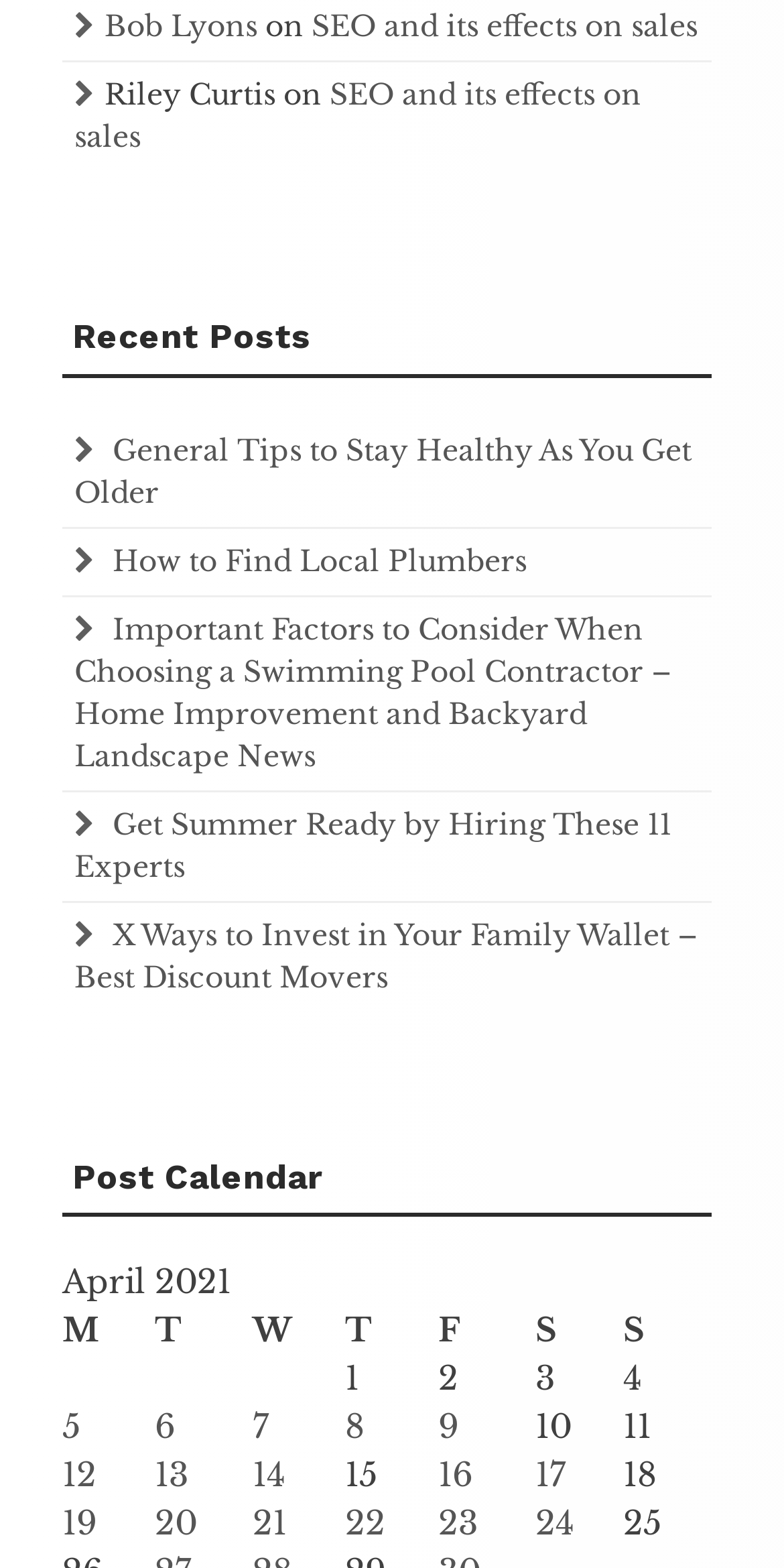Respond with a single word or short phrase to the following question: 
How many posts are published on April 12, 2021?

1